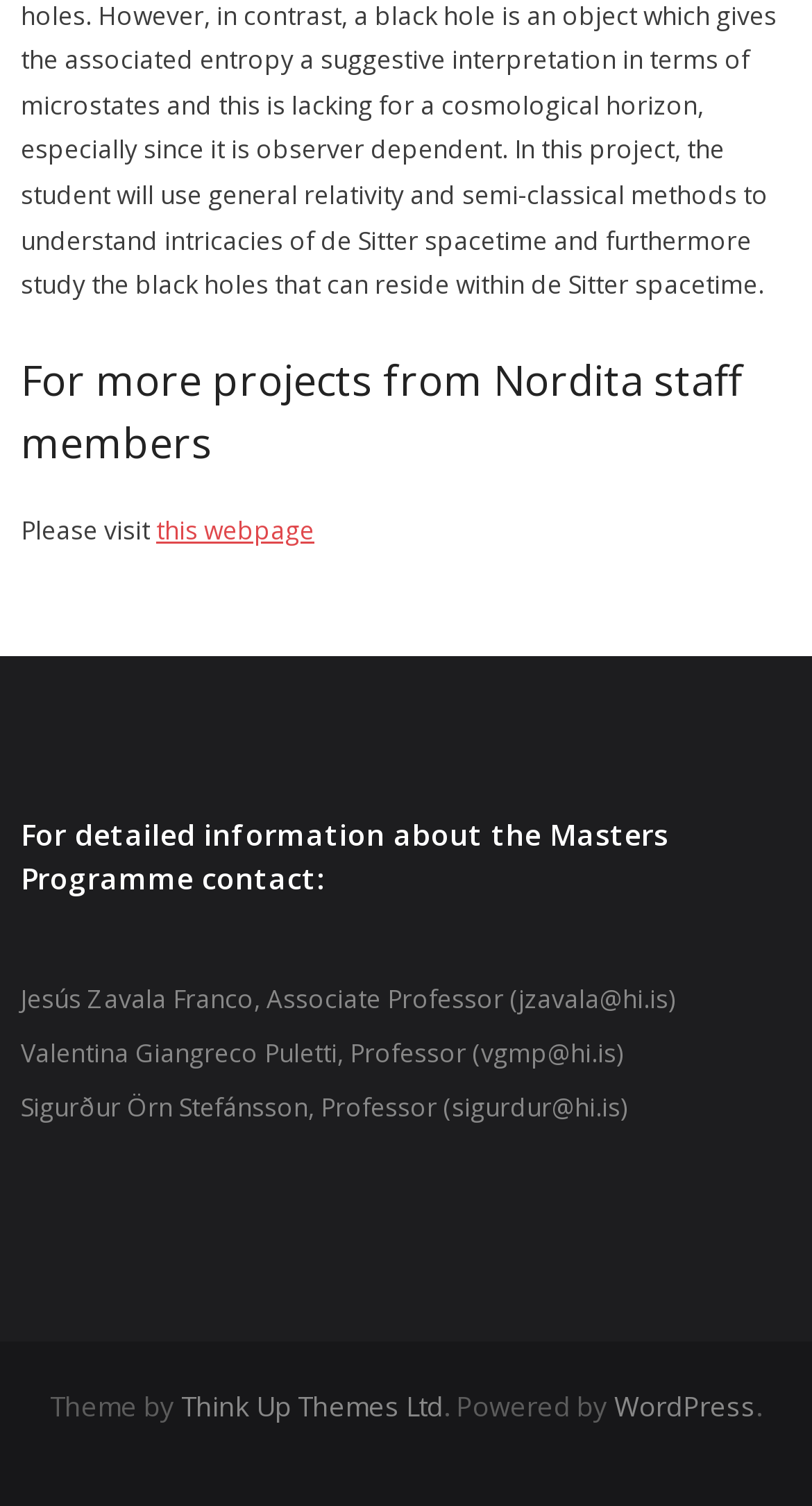Please give a one-word or short phrase response to the following question: 
What is the platform that powers the website?

WordPress